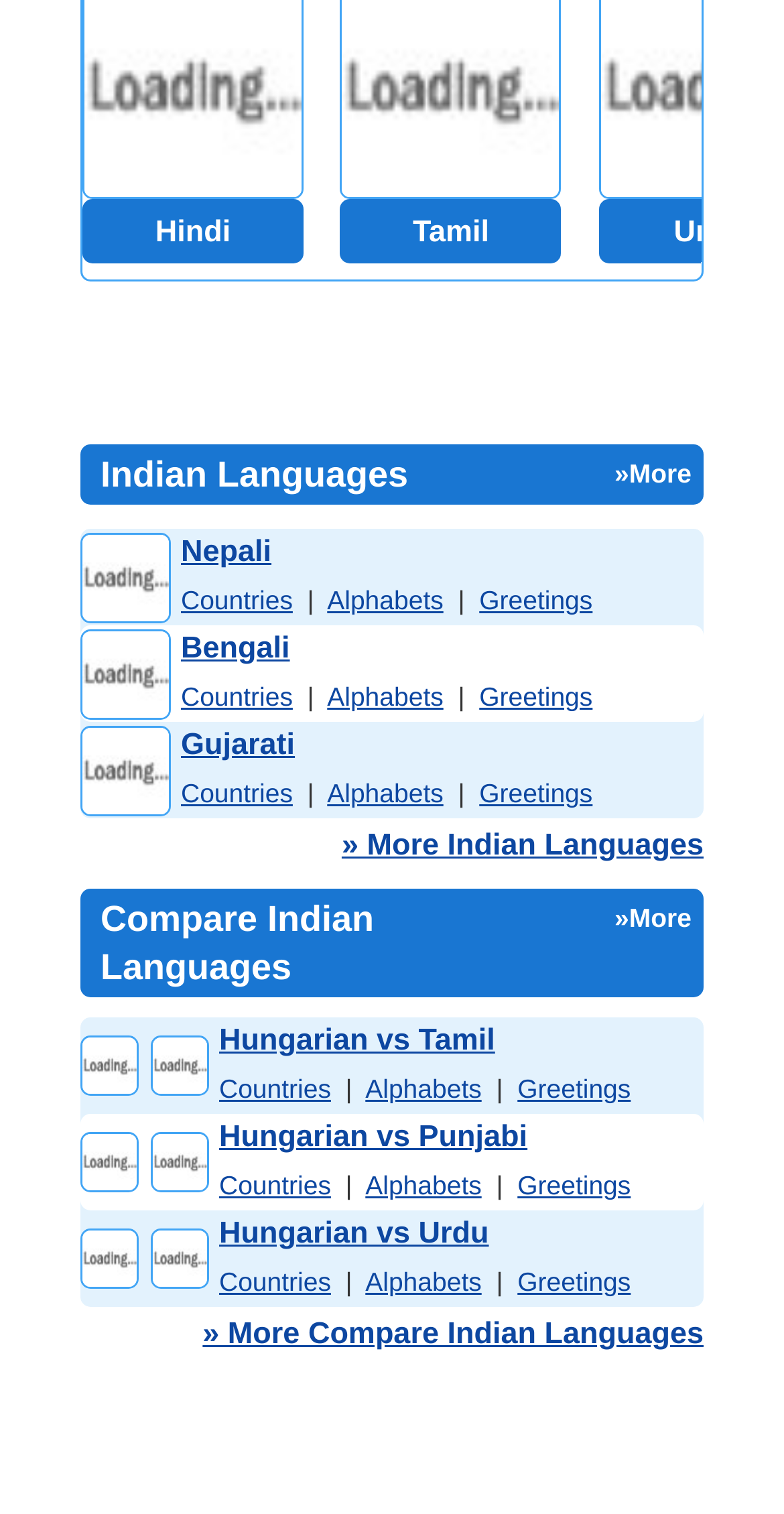Answer this question using a single word or a brief phrase:
What is the language compared to Hungarian in the second table?

Tamil, Punjabi, Urdu